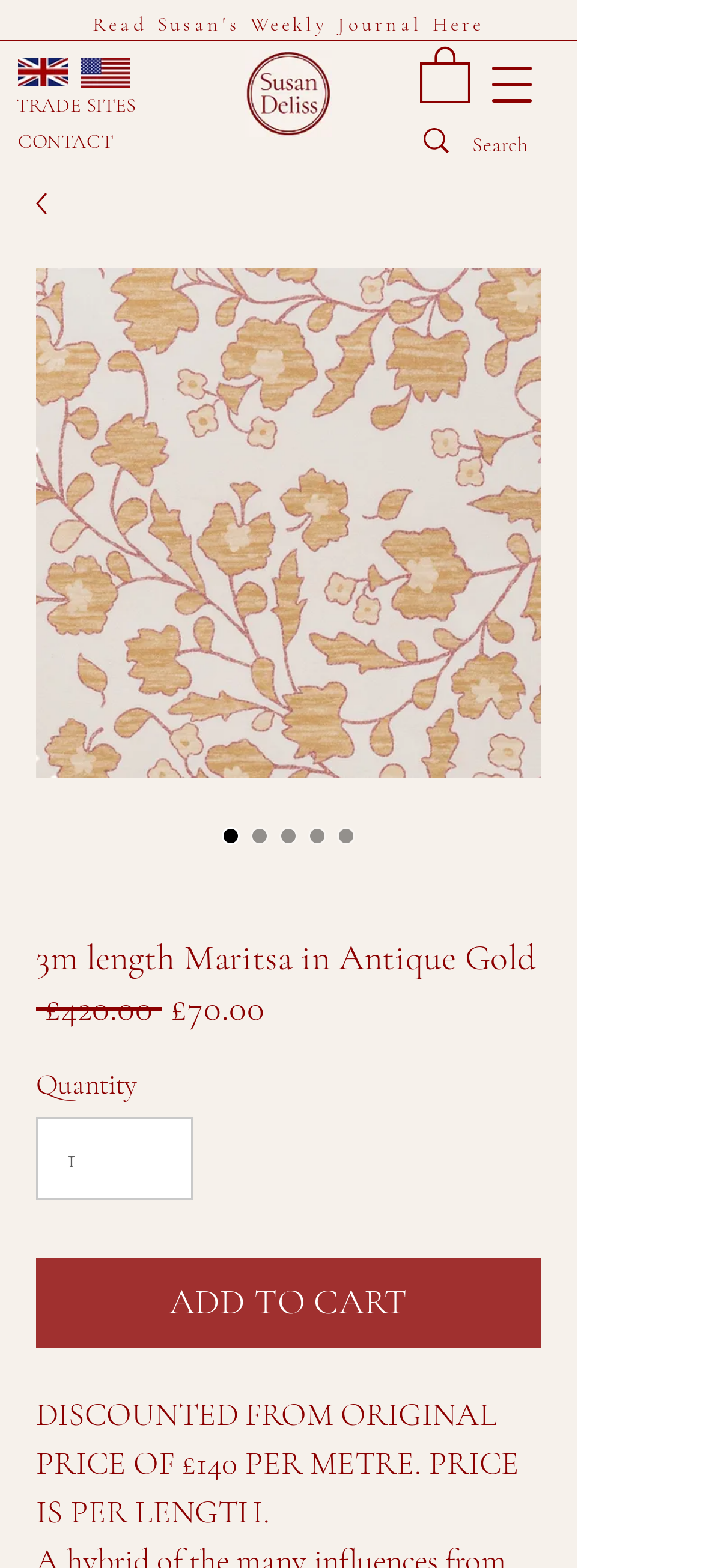Respond to the question below with a single word or phrase:
What is the discount amount per meter?

£70.00